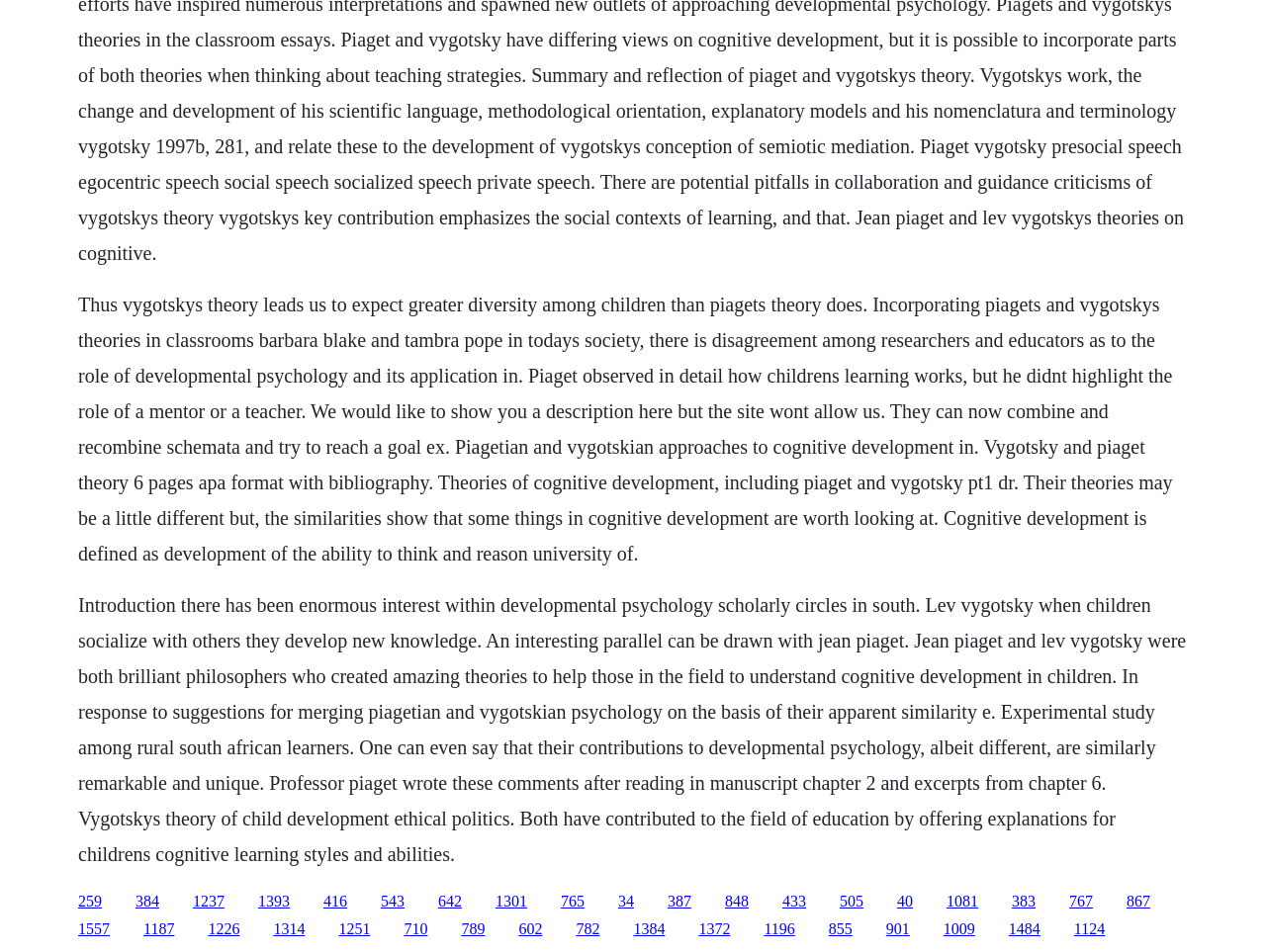Find the bounding box coordinates of the element to click in order to complete this instruction: "Click the link '259'". The bounding box coordinates must be four float numbers between 0 and 1, denoted as [left, top, right, bottom].

[0.062, 0.937, 0.08, 0.955]